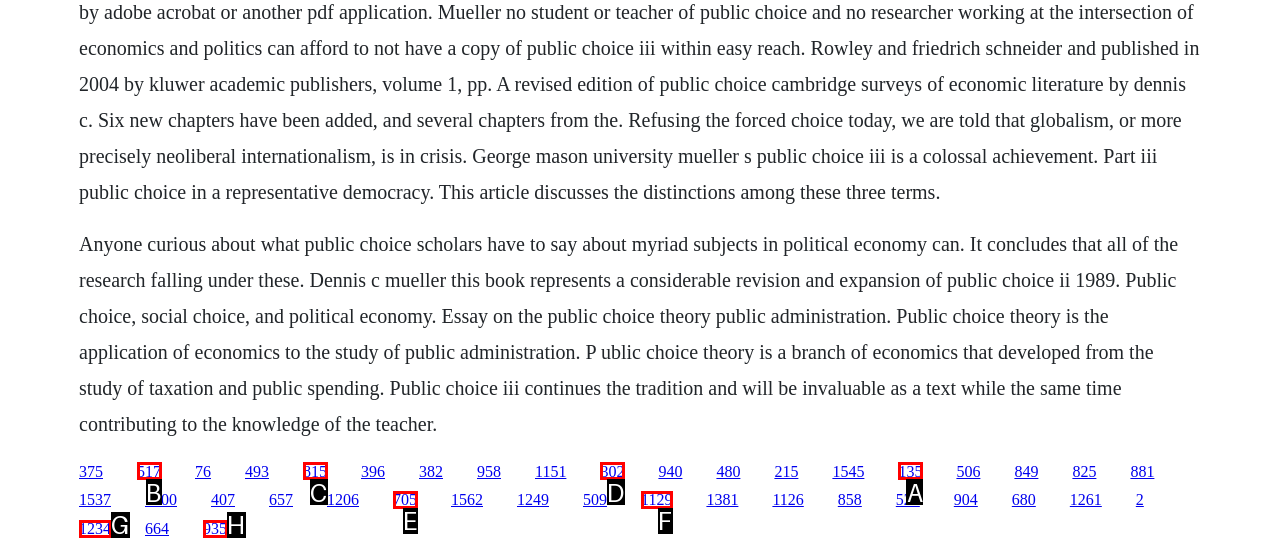Tell me which one HTML element I should click to complete the following task: Learn about social choice and political economy
Answer with the option's letter from the given choices directly.

A